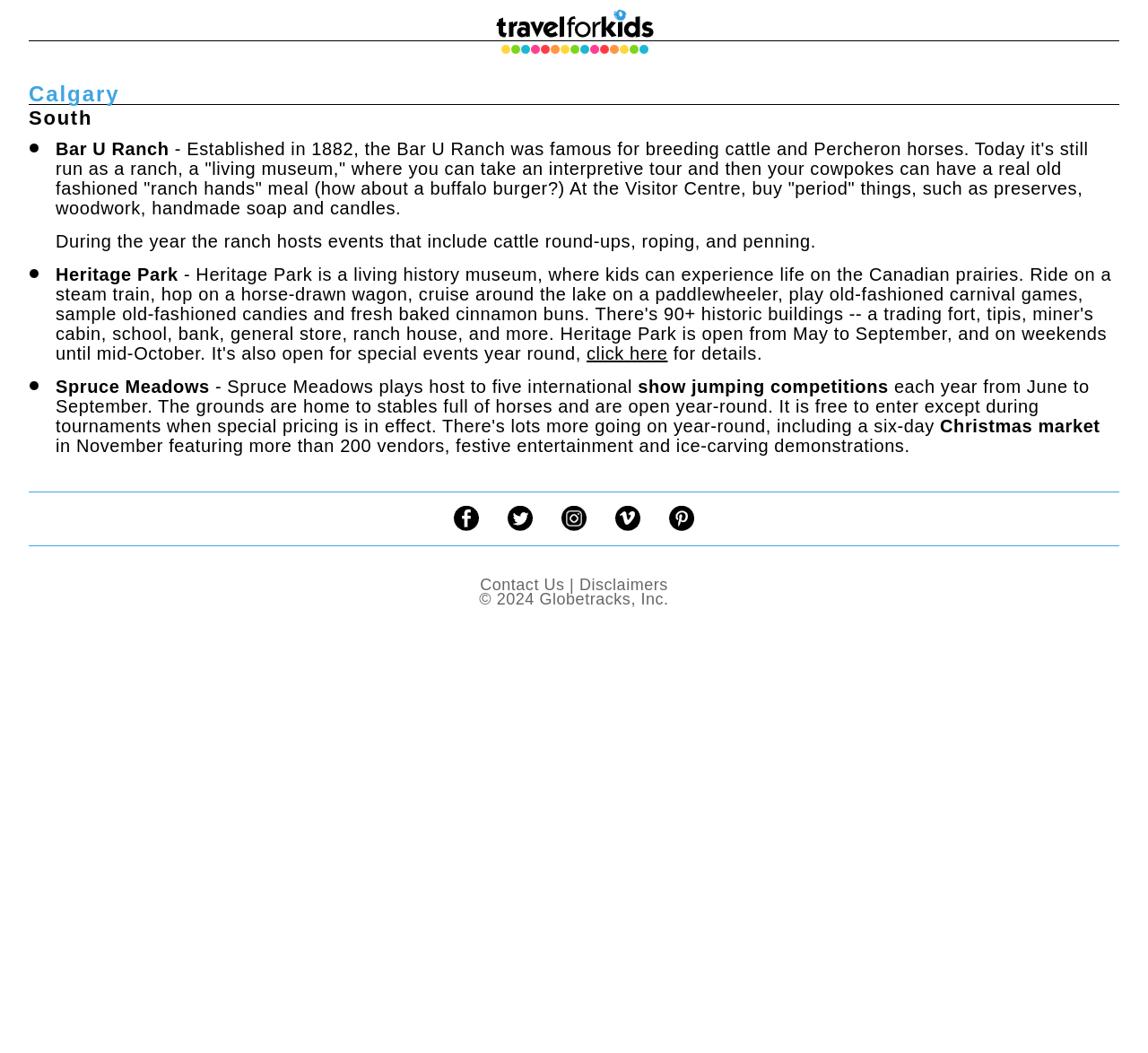What is the copyright year mentioned at the bottom?
Provide an in-depth answer to the question, covering all aspects.

The copyright information at the bottom of the webpage mentions the year 2024, along with the company name Globetracks, Inc.